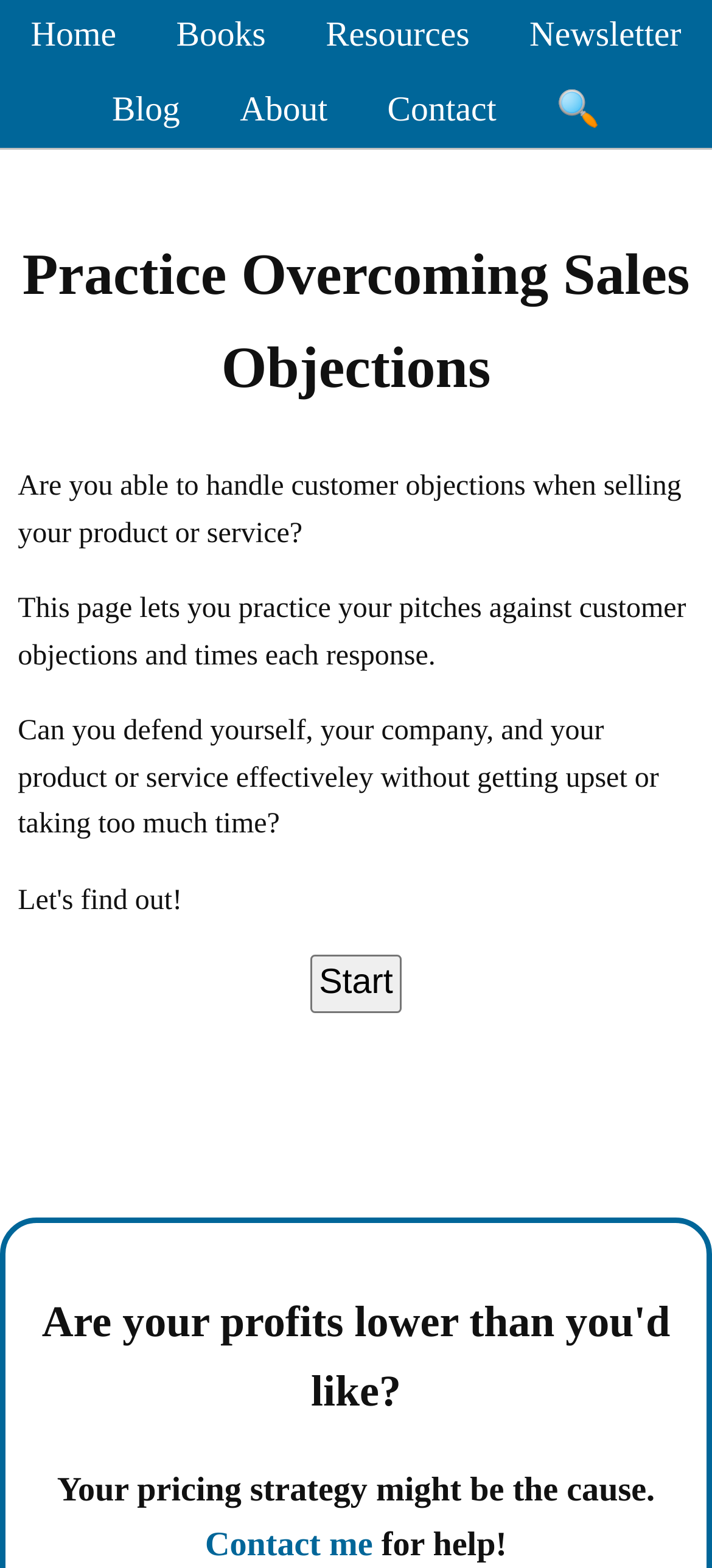What is the author's concern about profits?
From the screenshot, provide a brief answer in one word or phrase.

They may be lower than desired